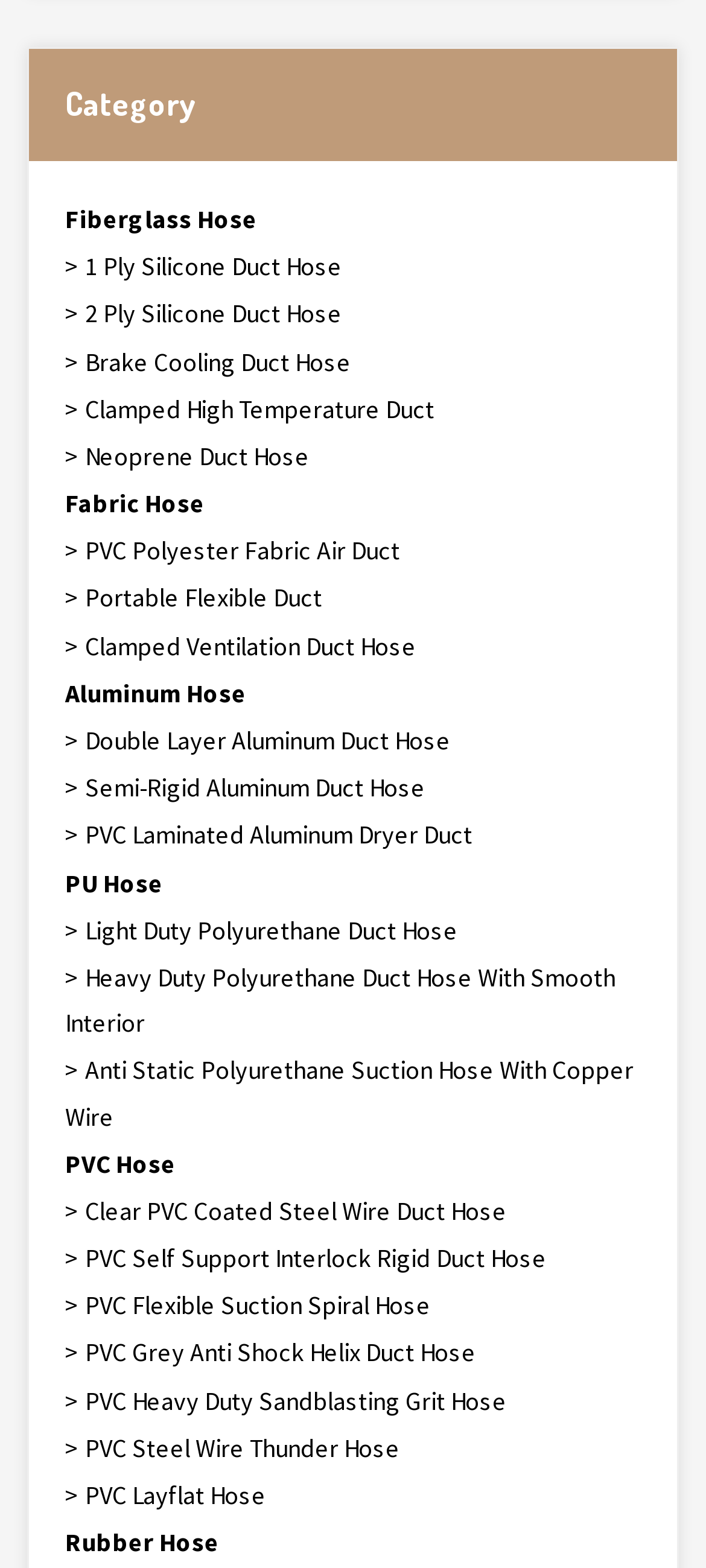Can you determine the bounding box coordinates of the area that needs to be clicked to fulfill the following instruction: "Browse PVC Hose"?

[0.092, 0.728, 0.908, 0.757]